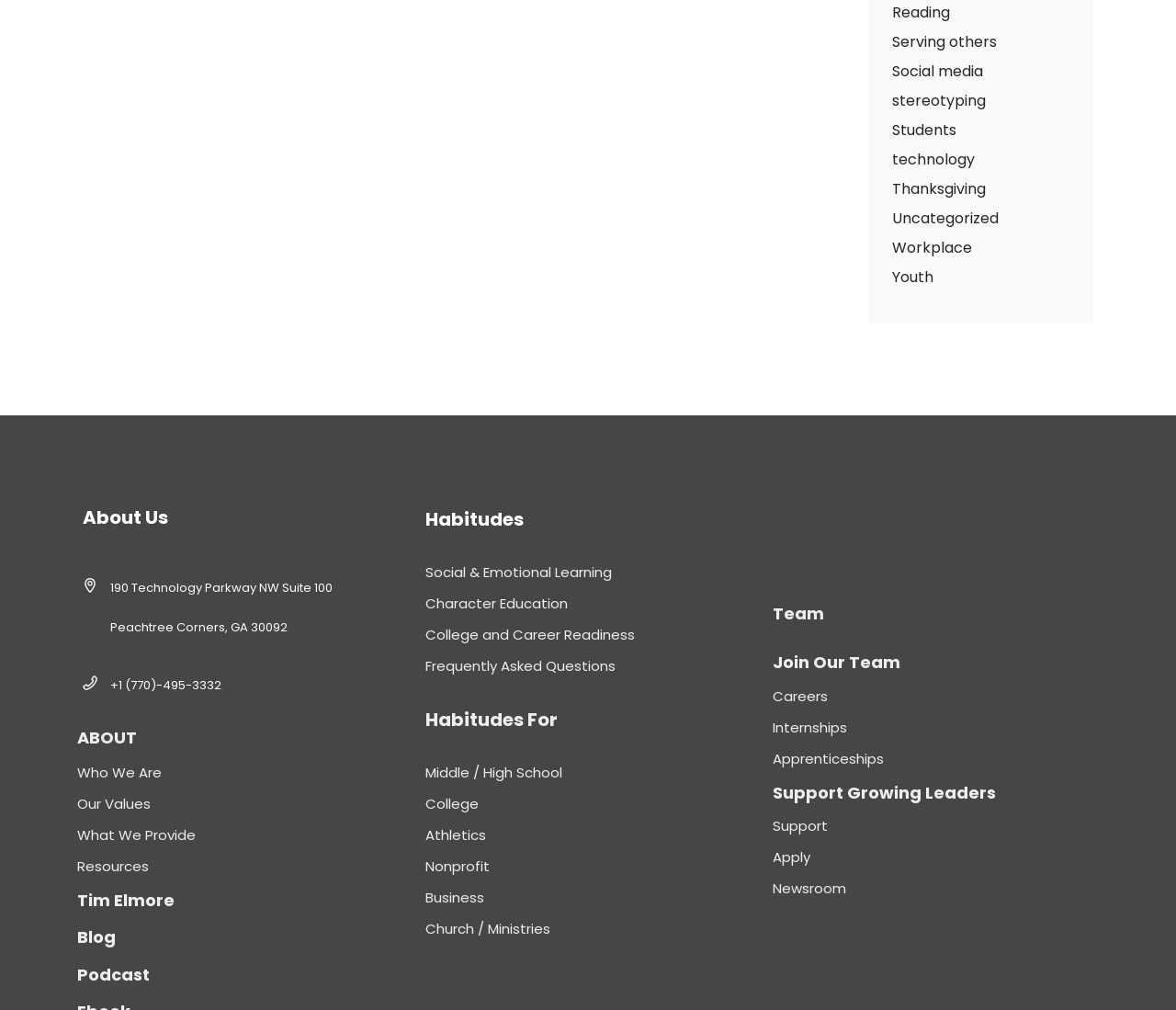Please specify the bounding box coordinates of the region to click in order to perform the following instruction: "Explore the team".

[0.657, 0.596, 0.916, 0.619]